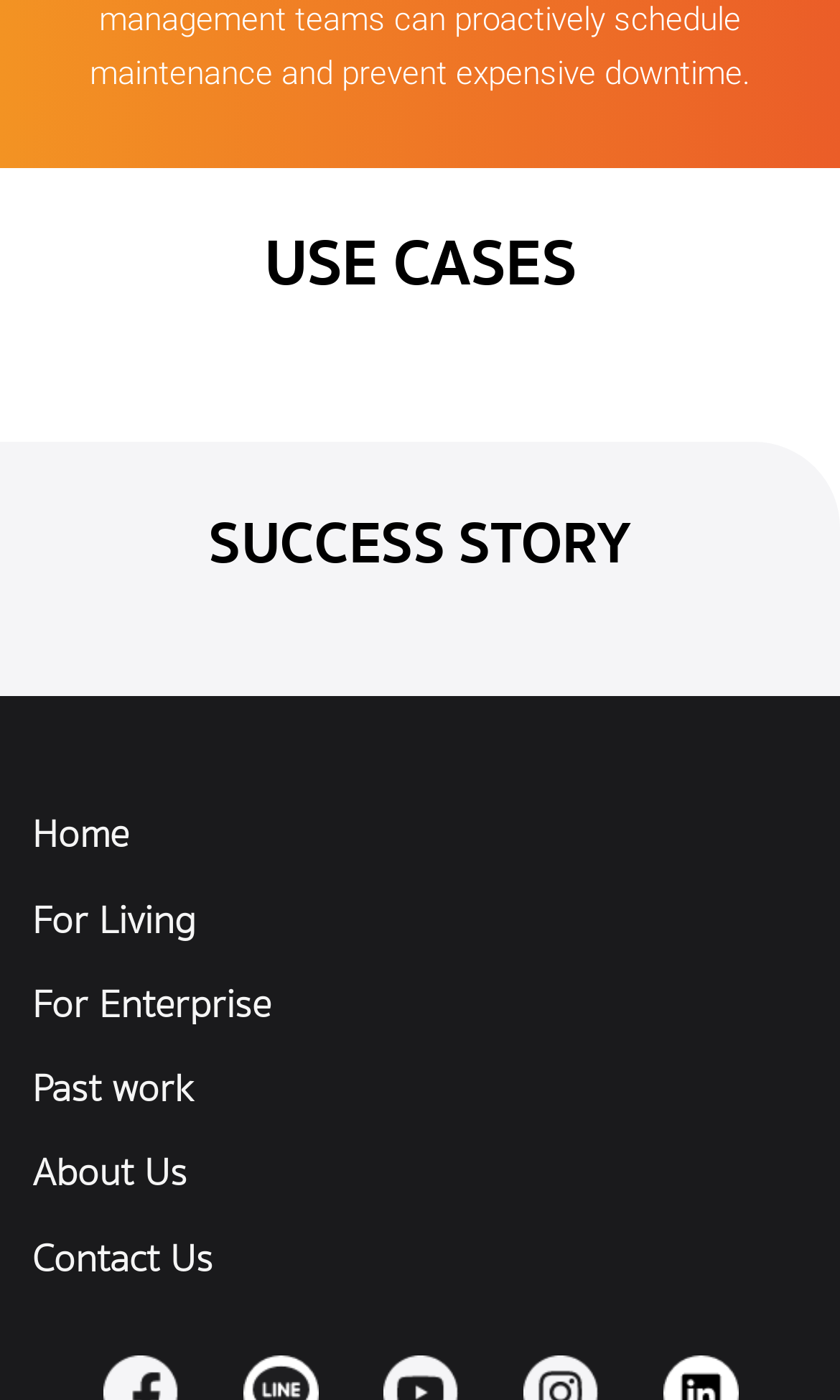Provide the bounding box coordinates of the section that needs to be clicked to accomplish the following instruction: "Click the right arrow button."

[0.849, 0.499, 0.974, 0.574]